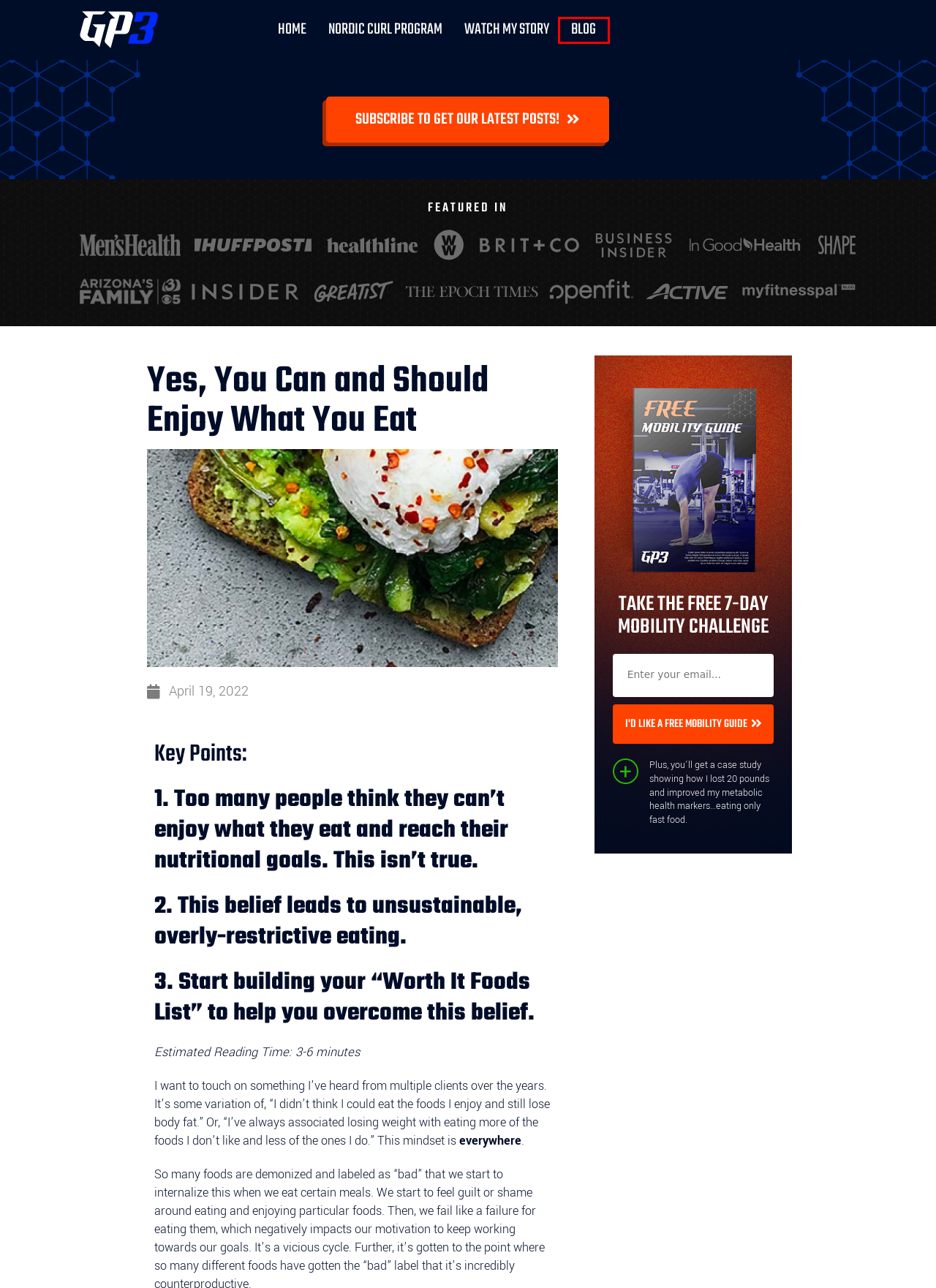You are presented with a screenshot of a webpage that includes a red bounding box around an element. Determine which webpage description best matches the page that results from clicking the element within the red bounding box. Here are the candidates:
A. Home - Never Past Your Prime
B. BLOG - Never Past Your Prime
C. Your "All or Nothing" Mindset is Holding You Back - Never Past Your Prime
D. Watch My Story - Never Past Your Prime
E. Nordic Curl Now - Never Past Your Prime
F. FREE MOBILITY GUIDE - Never Past Your Prime
G. What is Tendon Training and Why Do You Absolutely Need to be Doing It? - Never Past Your Prime
H. Privacy Policy - Never Past Your Prime

B